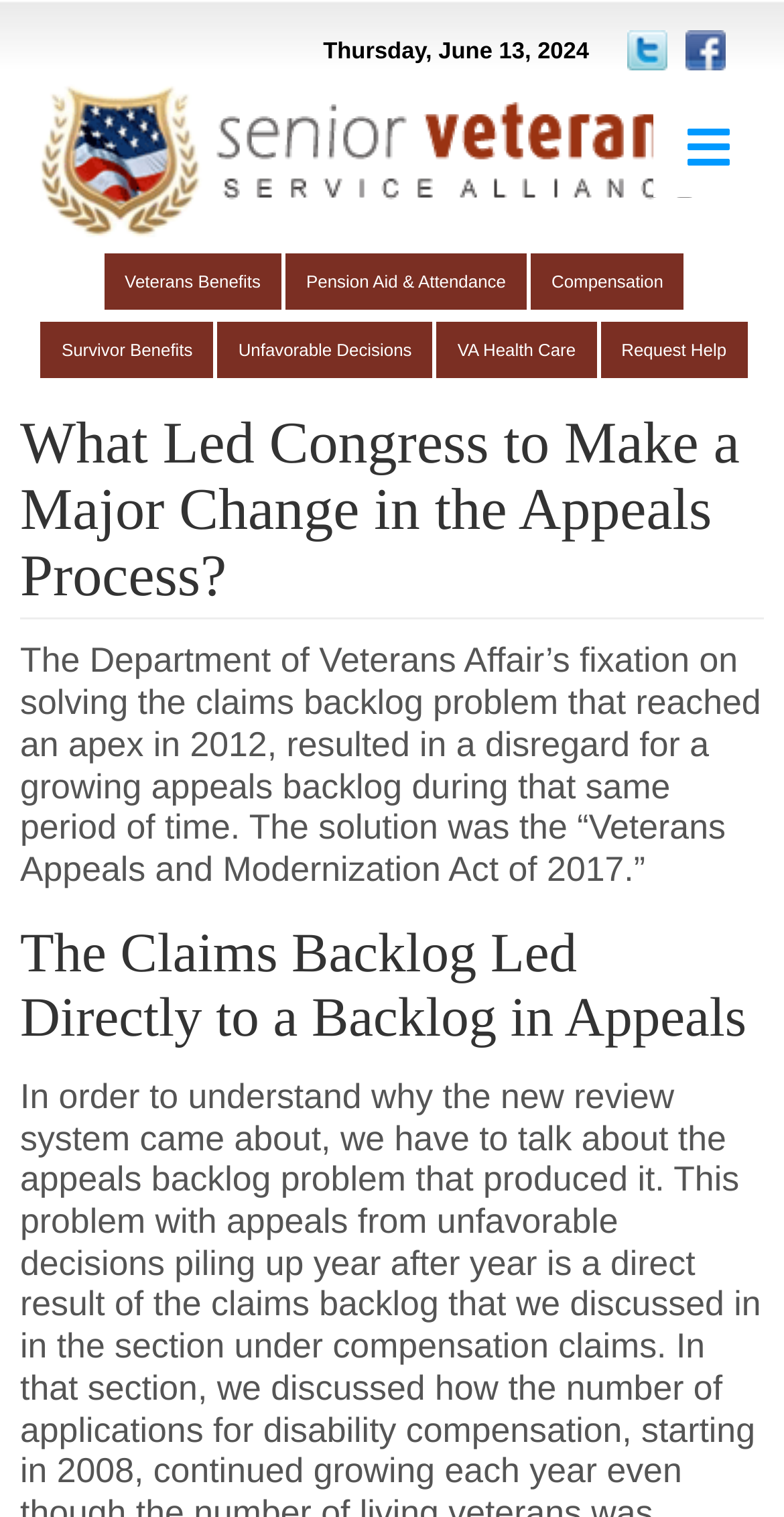Can you find the bounding box coordinates for the element to click on to achieve the instruction: "Click on Request Help"?

[0.766, 0.212, 0.953, 0.25]